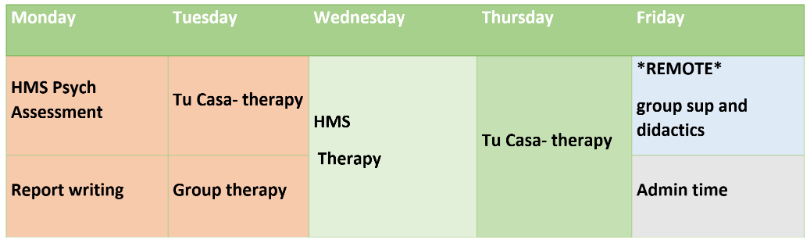What is the purpose of Friday's 'Admin time'?
Using the information presented in the image, please offer a detailed response to the question.

According to the schedule, Friday's 'Admin time' is placed after '*REMOTE* group supervision and didactics', suggesting that it is meant for wrapping up the week and attending to administrative tasks.